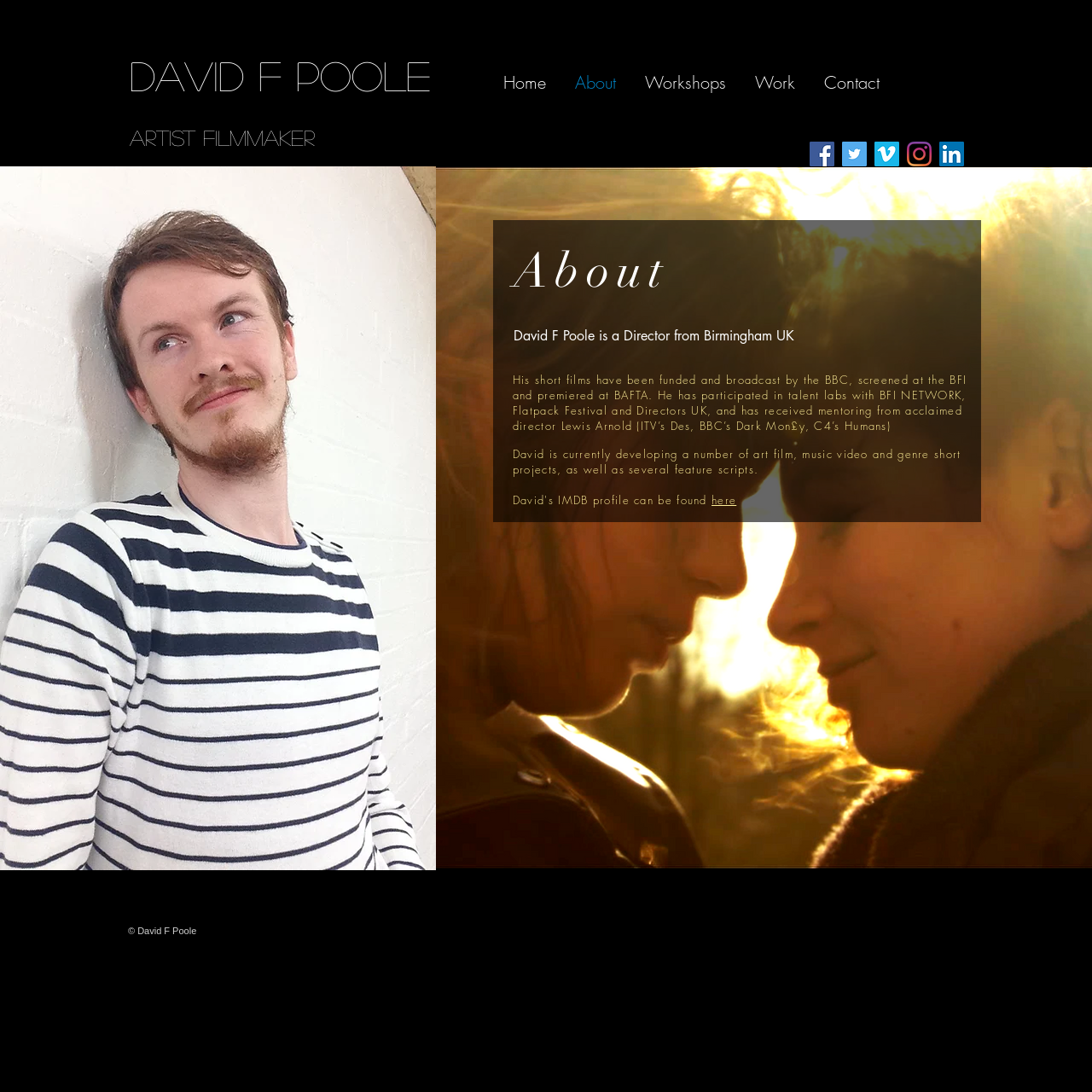Refer to the image and provide an in-depth answer to the question:
How can you contact David F Poole?

Based on the webpage, you can contact David F Poole through his email address david@davidfpoole.com, which is mentioned in the link 'david@davidfpoole.com'.